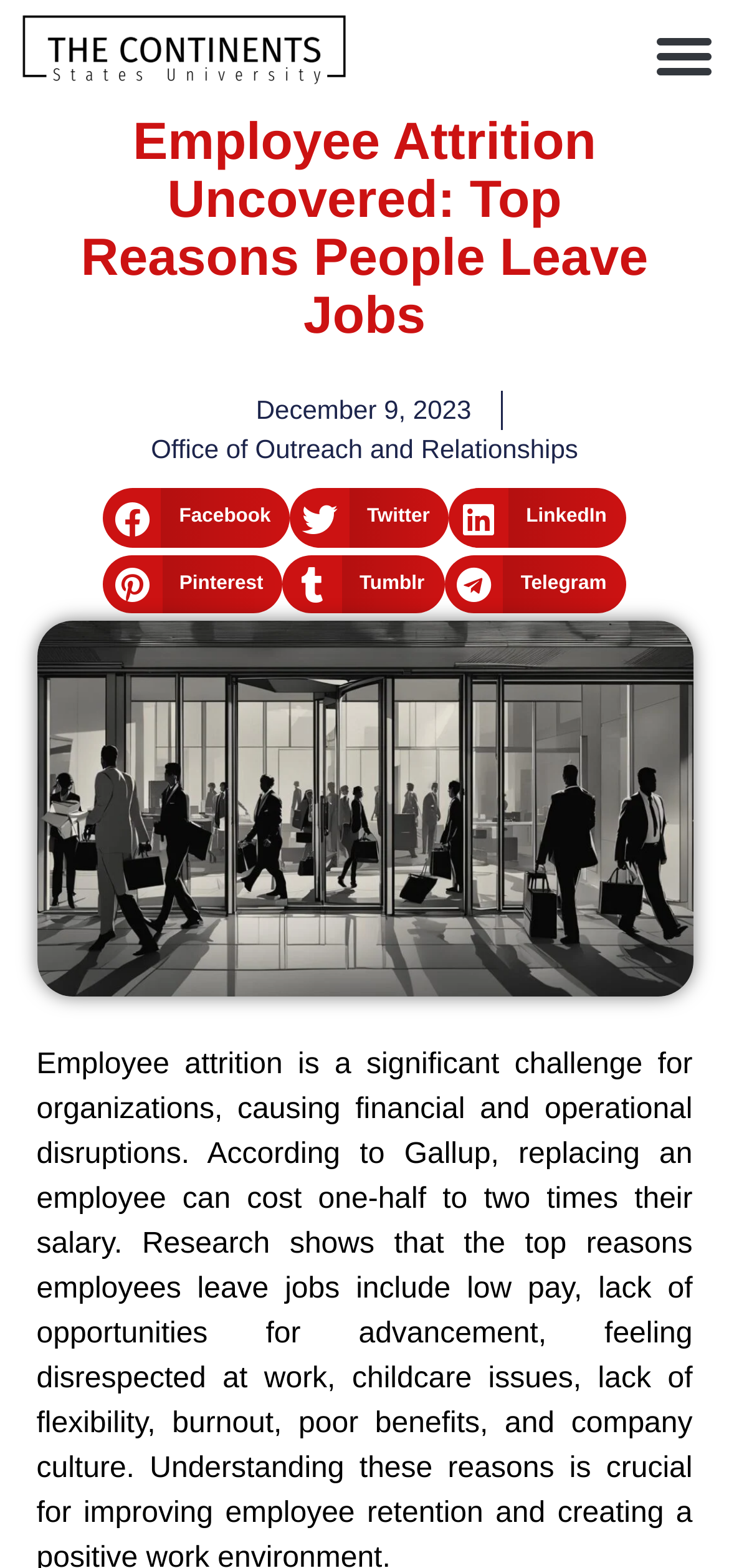What is the date of the article? Please answer the question using a single word or phrase based on the image.

December 9, 2023